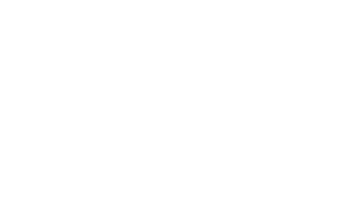What is the purpose of shared experiences in the MICE sector?
Based on the image, answer the question in a detailed manner.

As the industry continues to flourish, with a significant projected growth rate, such shared experiences and opportunities become vital to fostering relationships and promoting business success.